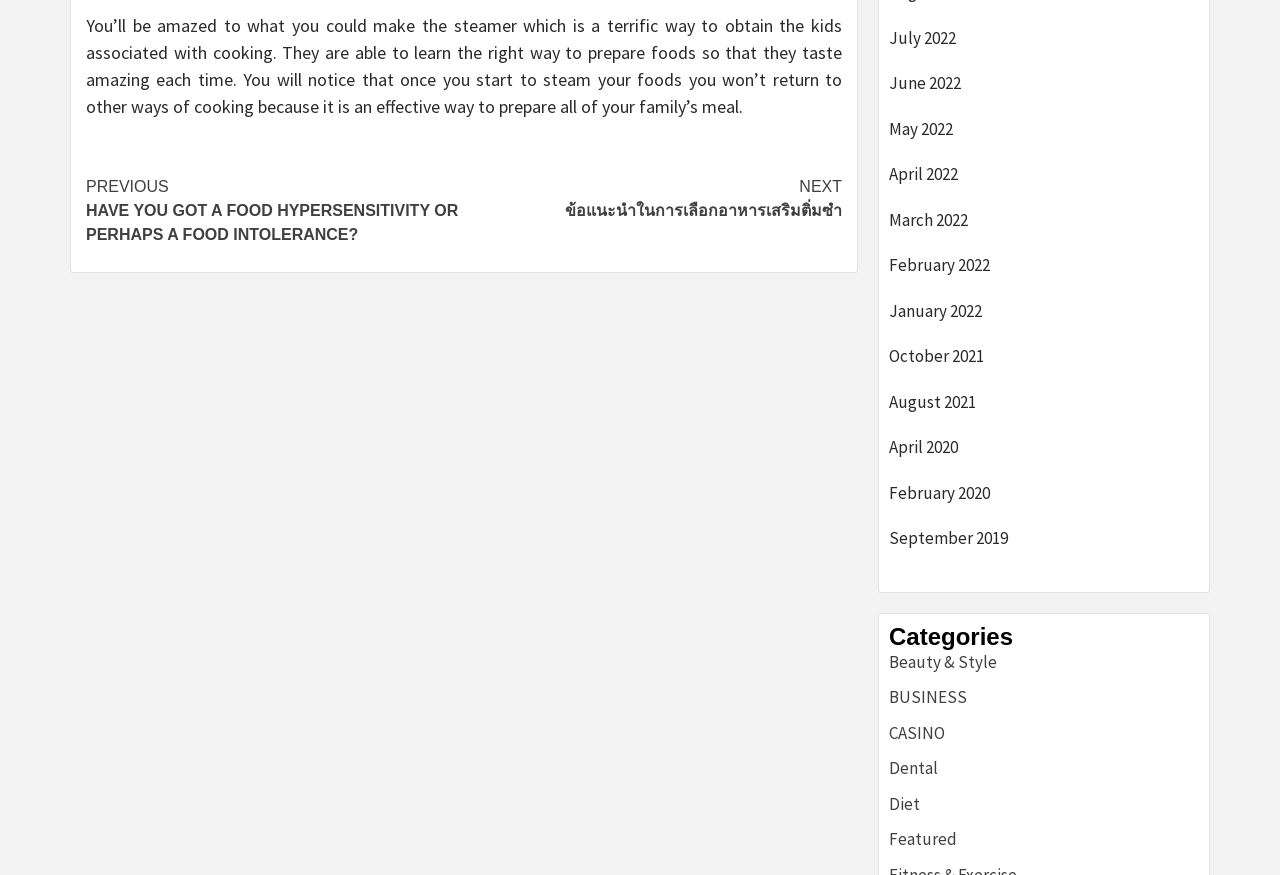Please identify the bounding box coordinates of the element that needs to be clicked to execute the following command: "Go to 'PREVIOUS HAVE YOU GOT A FOOD HYPERSENSITIVITY OR PERHAPS A FOOD INTOLERANCE?'". Provide the bounding box using four float numbers between 0 and 1, formatted as [left, top, right, bottom].

[0.067, 0.201, 0.362, 0.283]